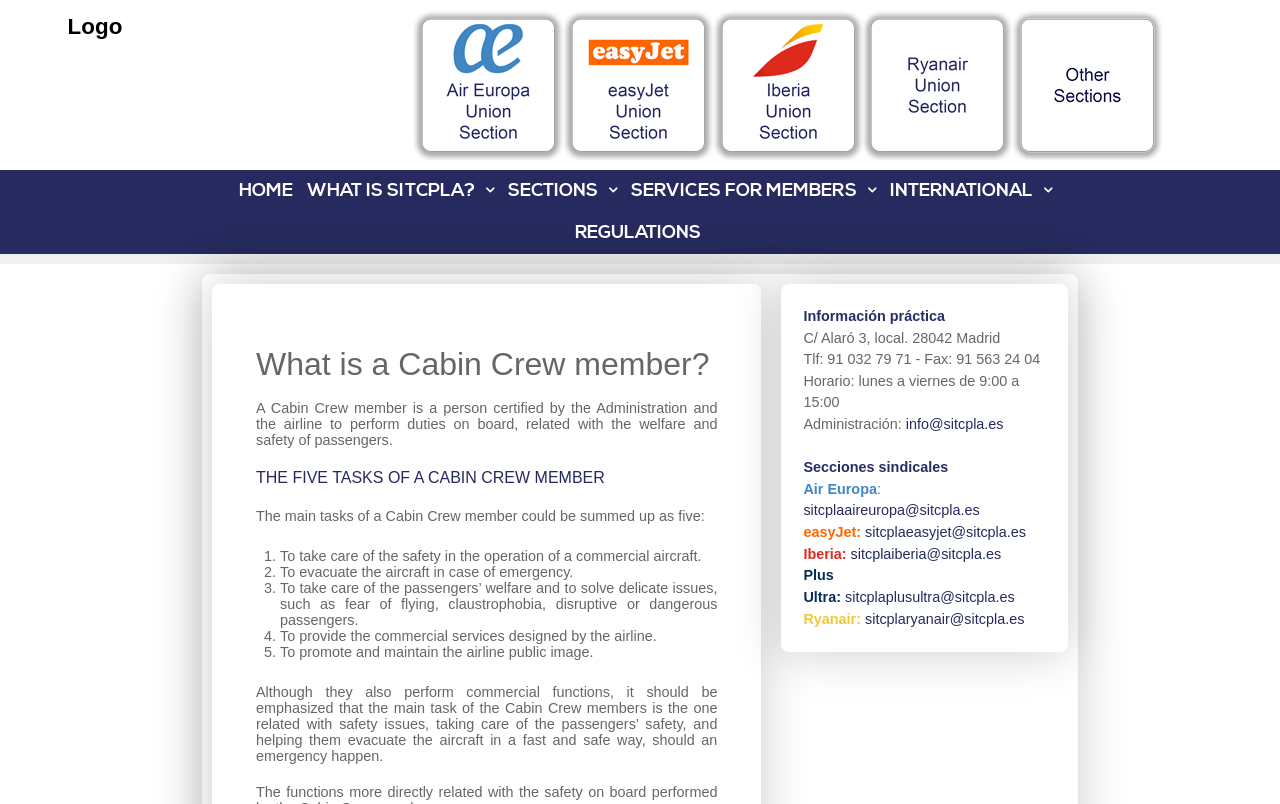Locate the bounding box coordinates of the clickable part needed for the task: "Click the HOME link".

[0.186, 0.211, 0.229, 0.264]